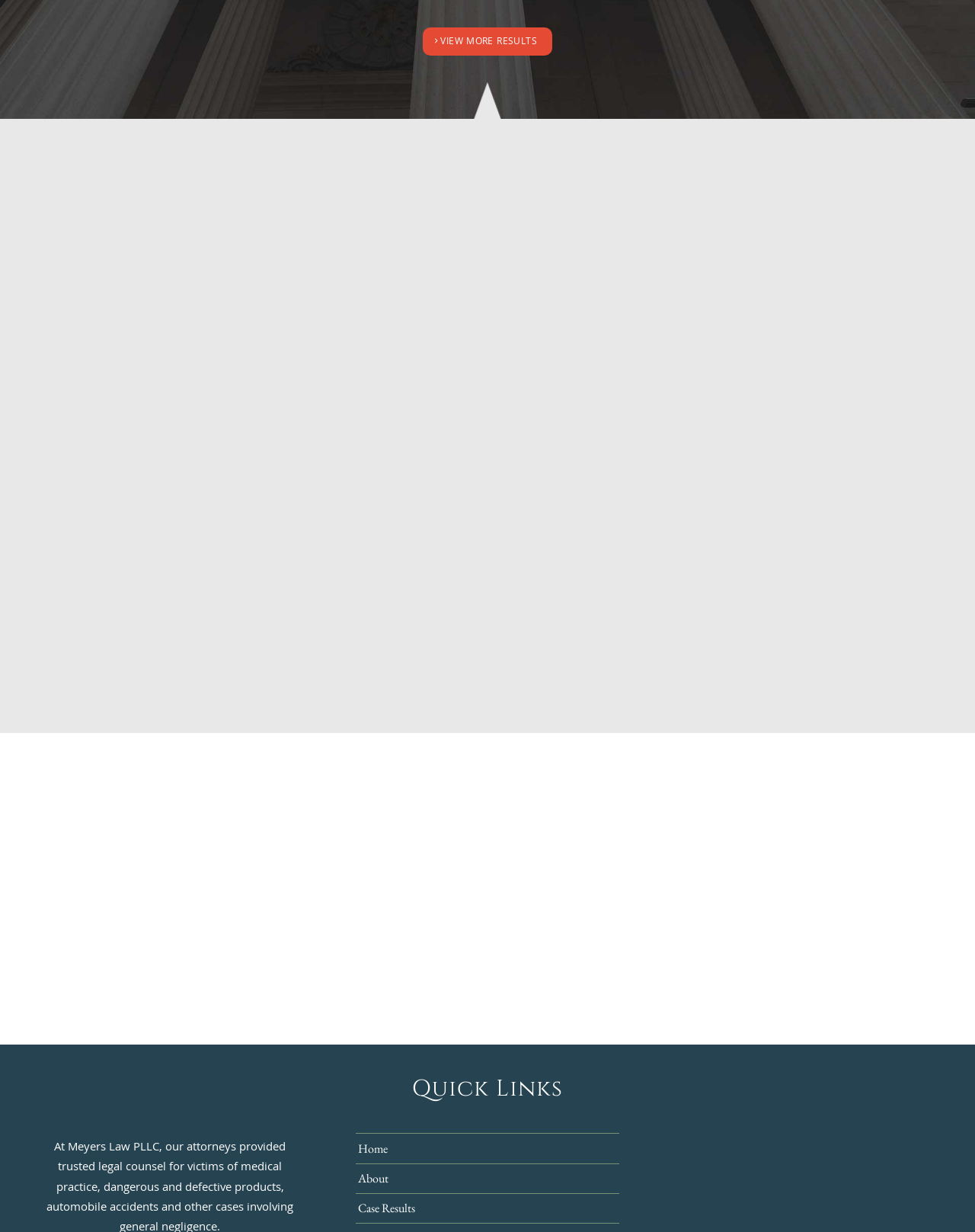How many links are there in the 'Quick Links' section?
Can you provide an in-depth and detailed response to the question?

I found the number of links by counting the links in the 'Quick Links' section, which are 'Home', 'About', and 'Case Results'.